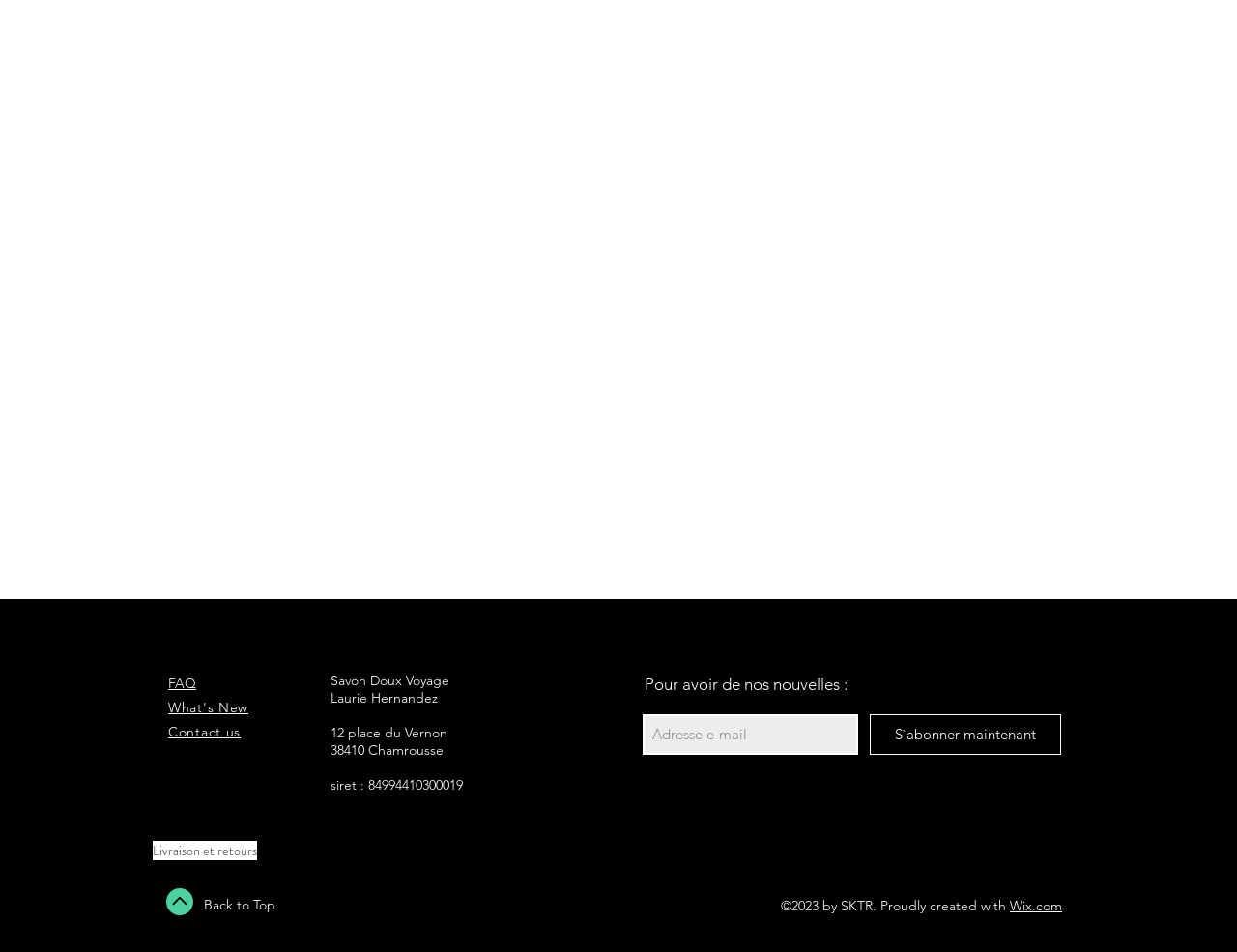Determine the bounding box coordinates of the clickable element to achieve the following action: 'Subscribe to the newsletter'. Provide the coordinates as four float values between 0 and 1, formatted as [left, top, right, bottom].

[0.52, 0.75, 0.694, 0.793]